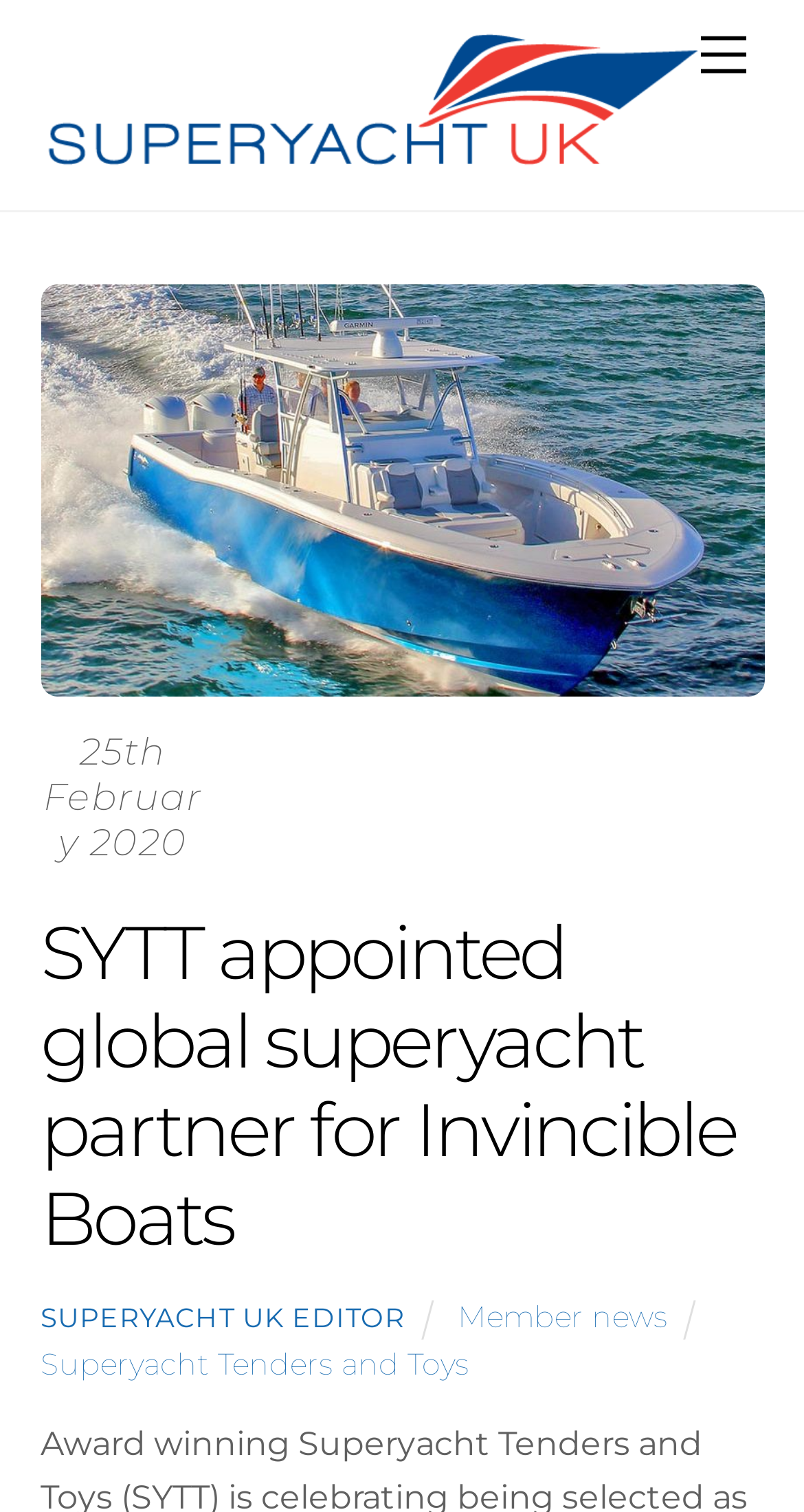How many figures are there in the webpage?
Based on the image, provide your answer in one word or phrase.

1